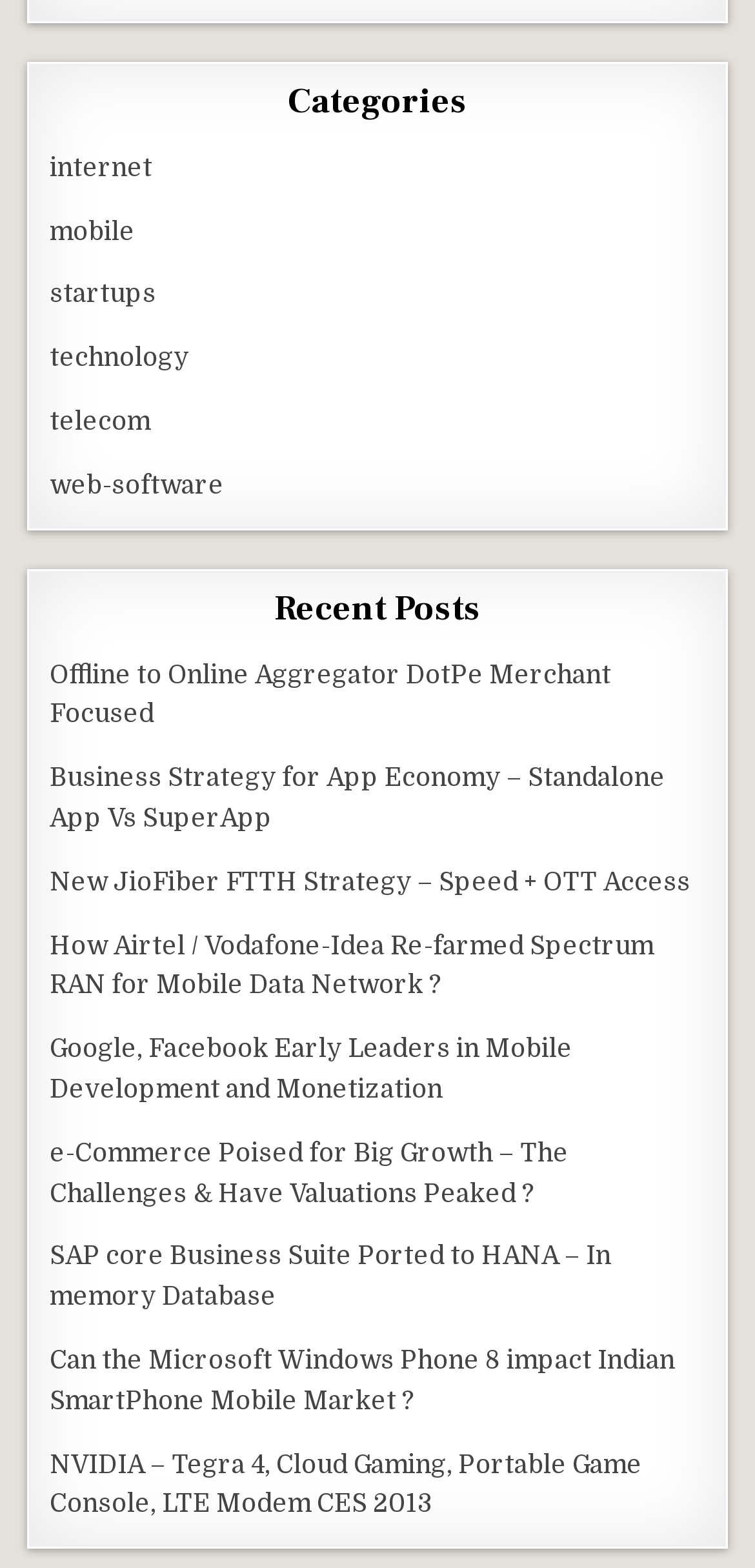What categories are listed on the webpage?
Based on the image, please offer an in-depth response to the question.

The webpage has a section labeled 'Categories' which lists several categories including internet, mobile, startups, technology, telecom, and web-software. These categories are presented as links, indicating that they can be clicked to access related content.